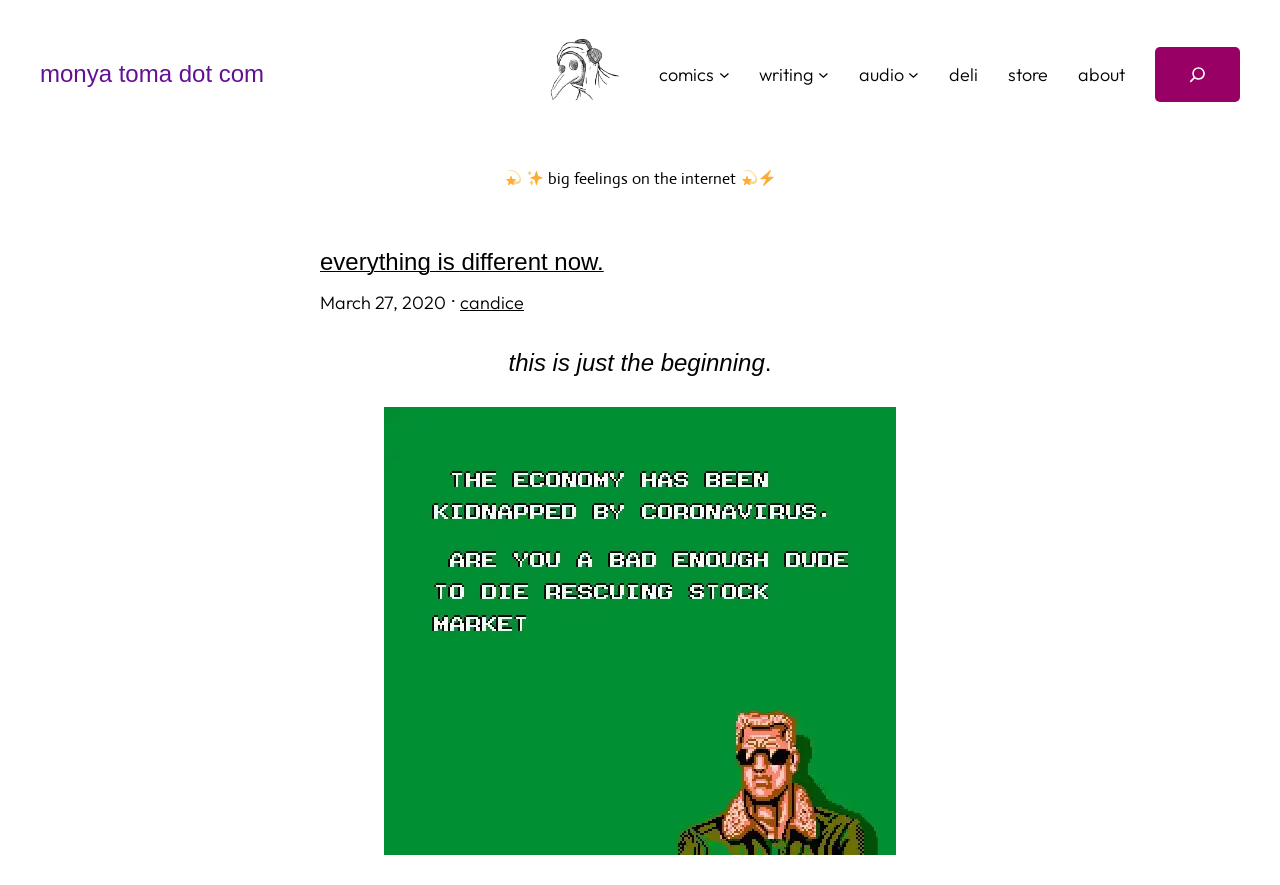Please specify the bounding box coordinates of the element that should be clicked to execute the given instruction: 'click mt docta'. Ensure the coordinates are four float numbers between 0 and 1, expressed as [left, top, right, bottom].

[0.422, 0.034, 0.491, 0.134]